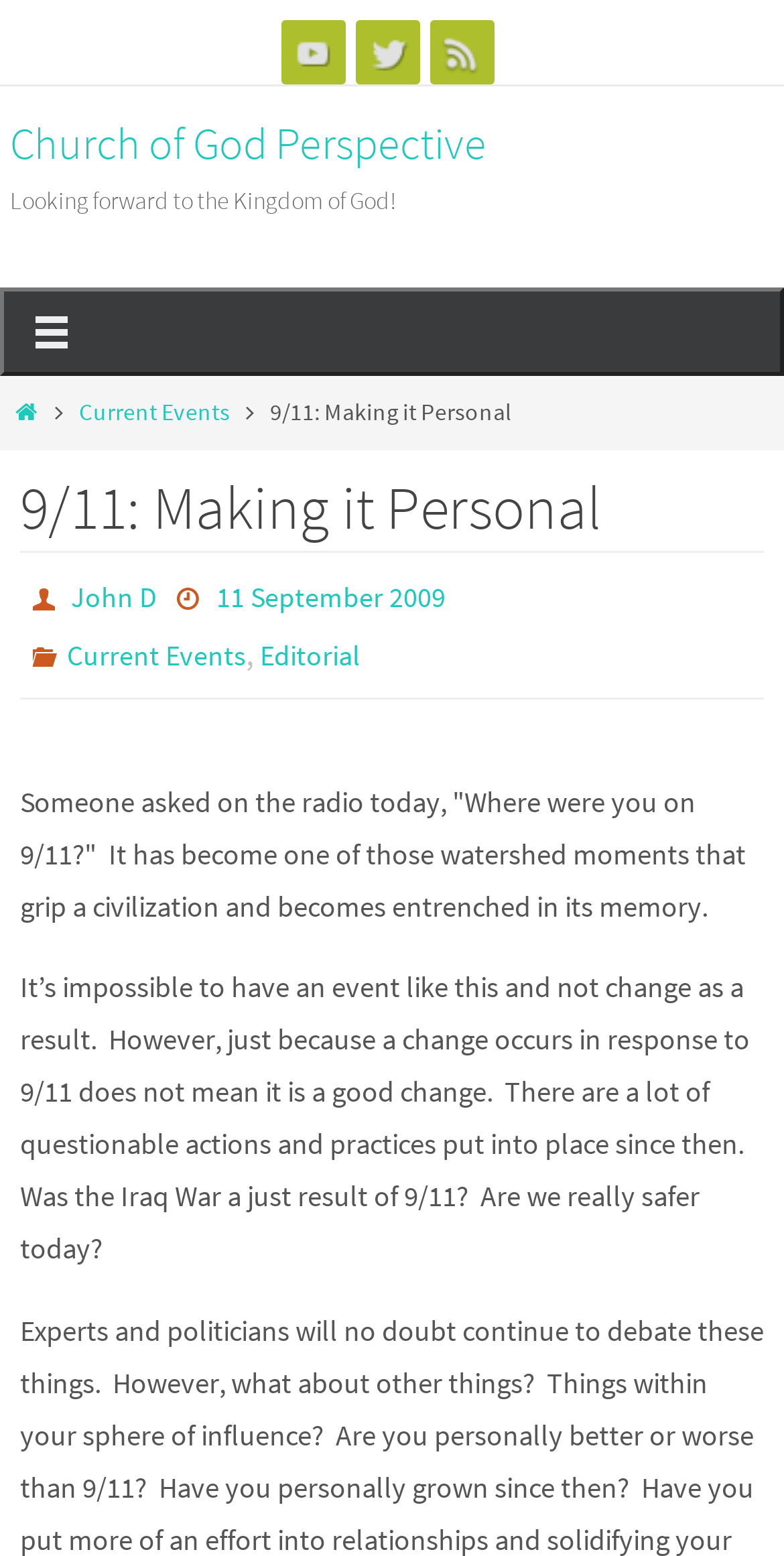What is the topic of the article?
Please craft a detailed and exhaustive response to the question.

I found the topic of the article by looking at the main heading '9/11: Making it Personal' and the content of the article, which discusses the impact of 9/11 and its aftermath.